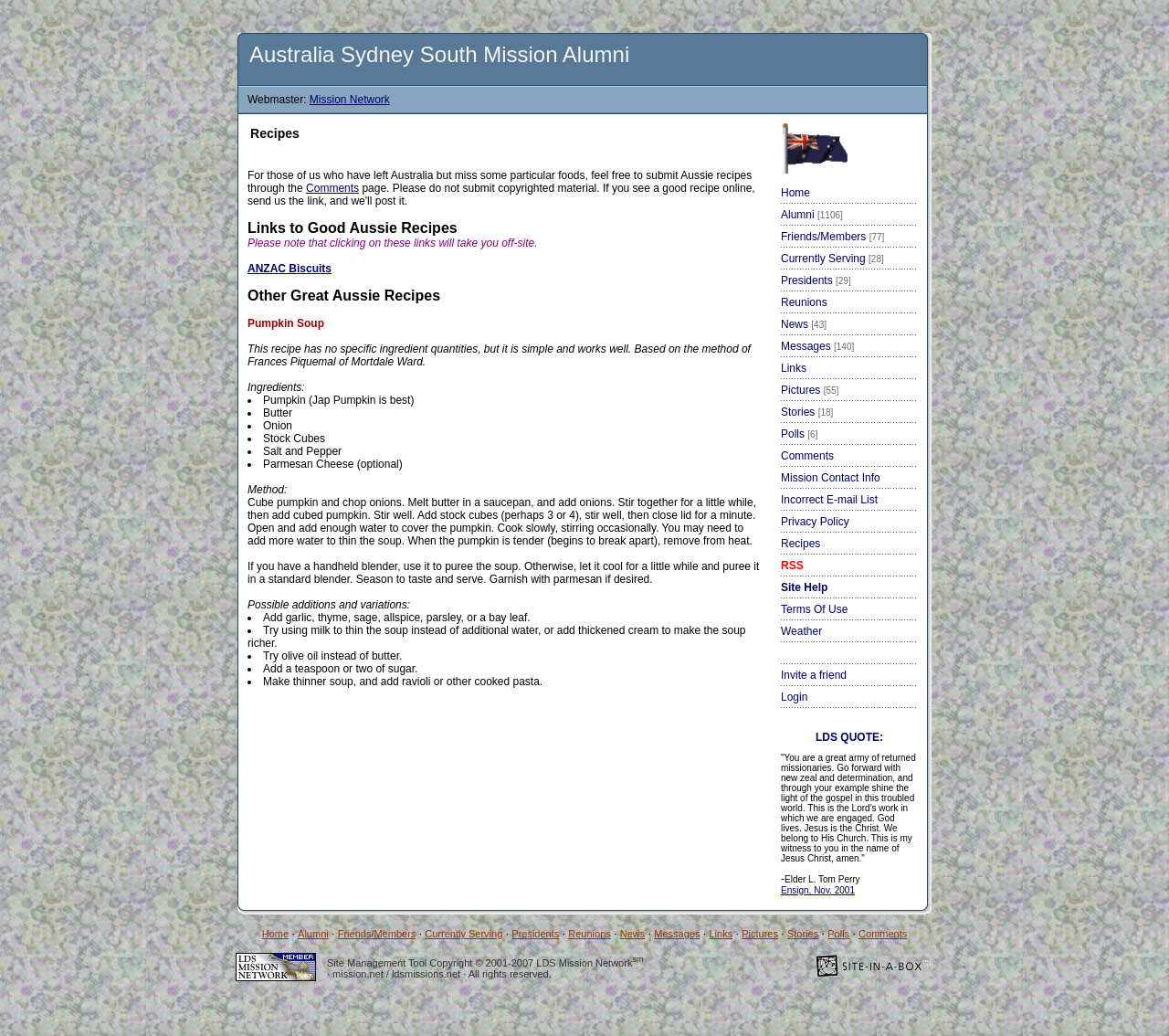Provide the bounding box coordinates for the UI element that is described as: "ANZAC Biscuits".

[0.212, 0.253, 0.284, 0.265]